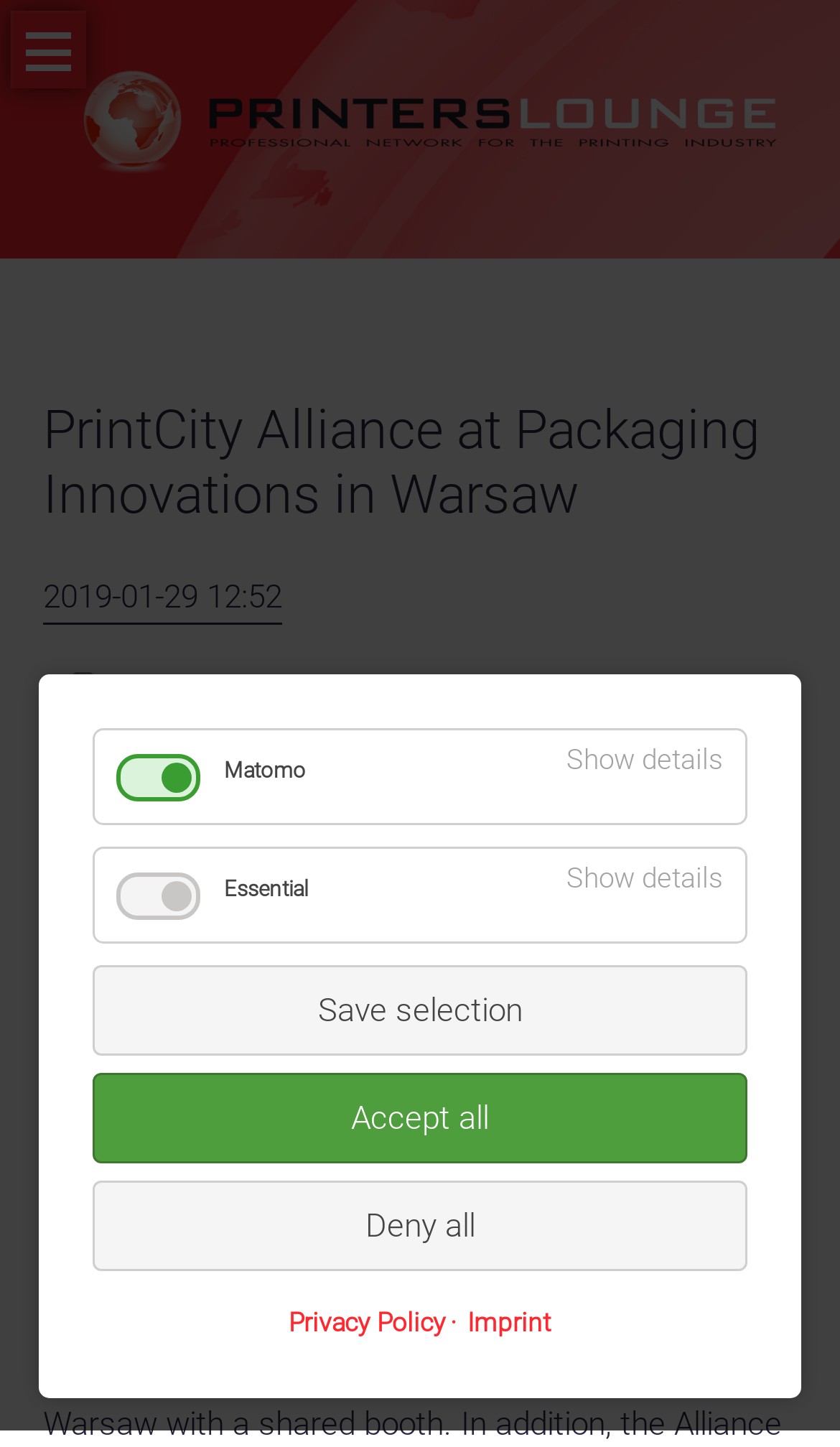From the webpage screenshot, predict the bounding box coordinates (top-left x, top-left y, bottom-right x, bottom-right y) for the UI element described here: Imprint

[0.536, 0.9, 0.656, 0.929]